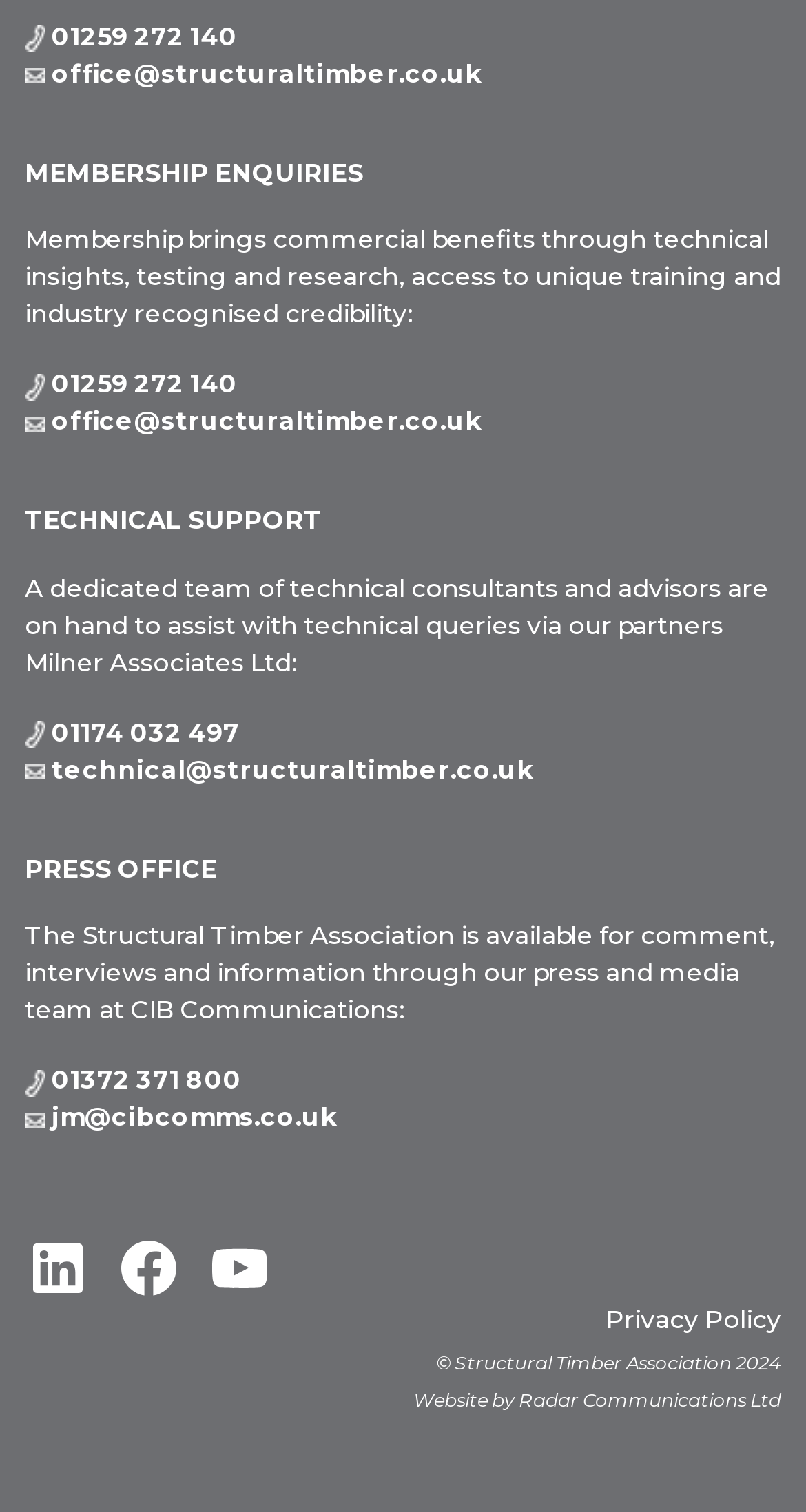Who designed the website?
Based on the visual, give a brief answer using one word or a short phrase.

Radar Communications Ltd